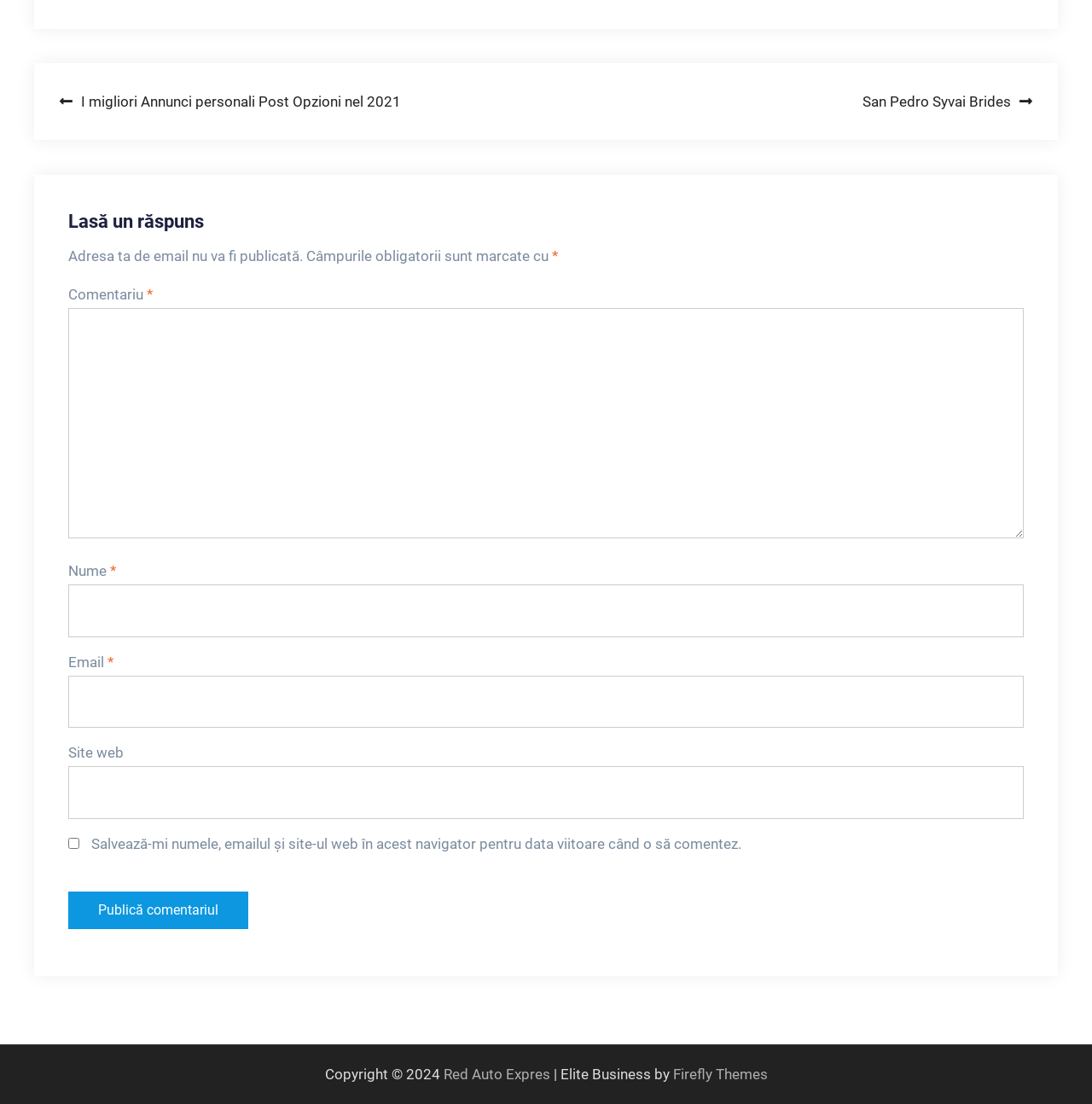What is the copyright year?
Using the image, provide a concise answer in one word or a short phrase.

2024